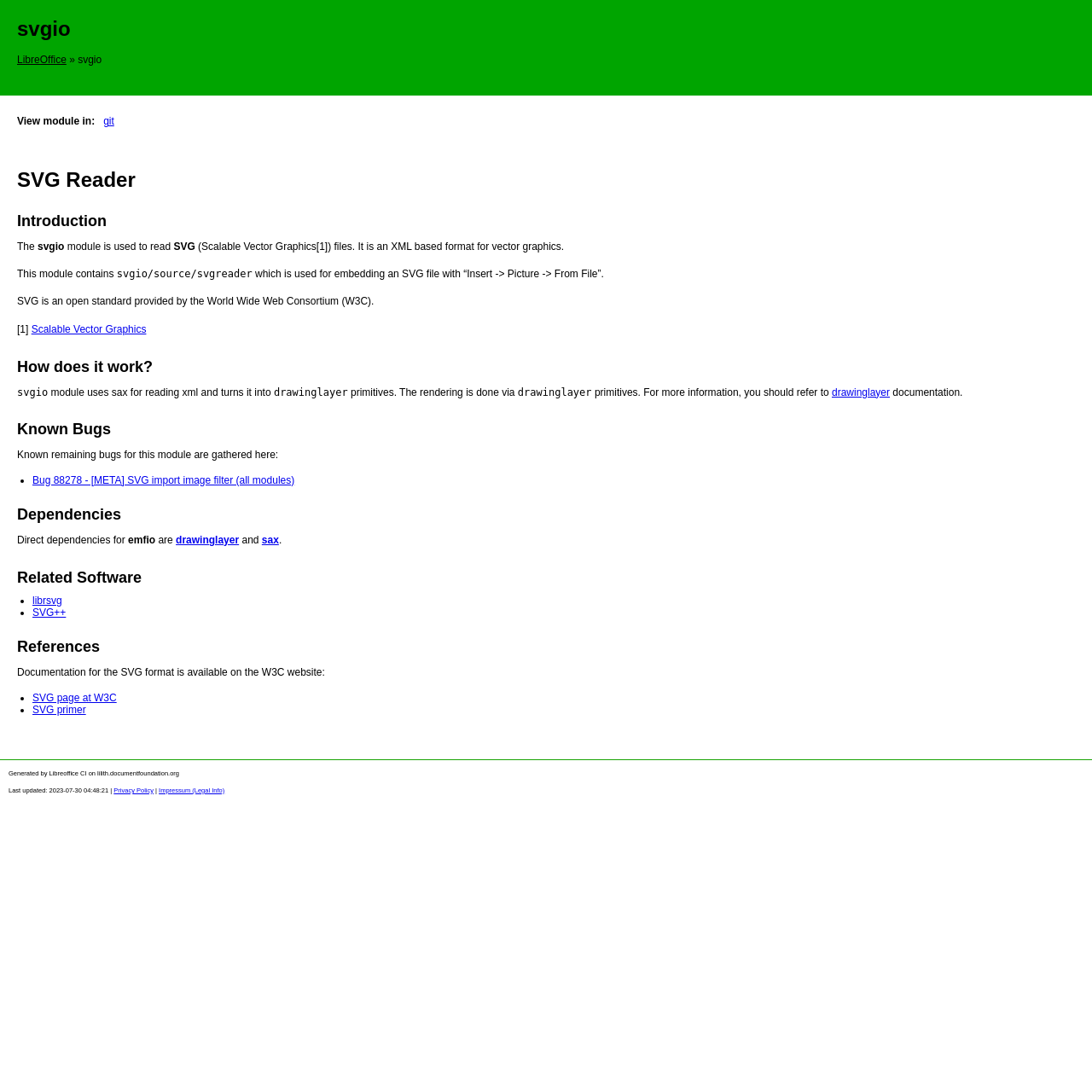Extract the bounding box coordinates for the UI element described by the text: "Impressum (Legal Info)". The coordinates should be in the form of [left, top, right, bottom] with values between 0 and 1.

[0.145, 0.72, 0.206, 0.727]